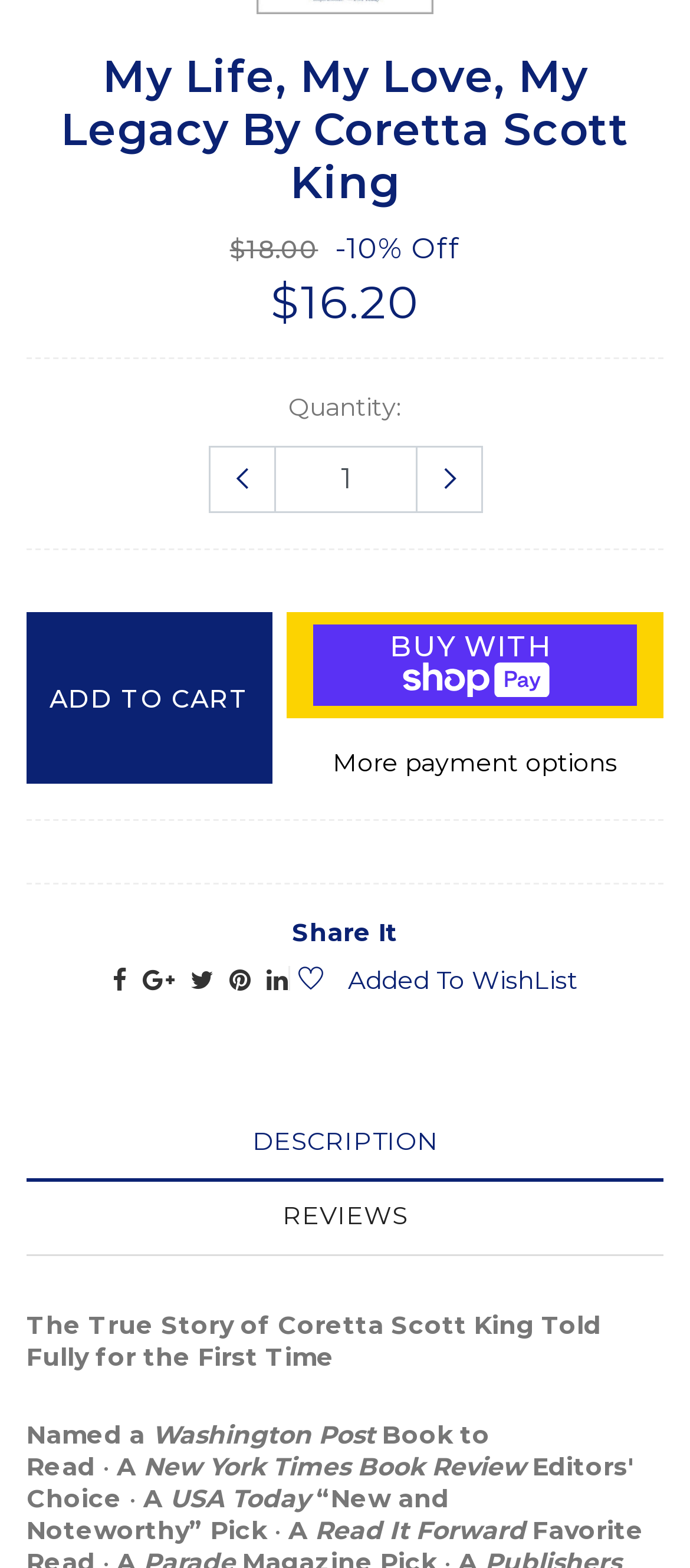Provide a brief response using a word or short phrase to this question:
What is the name of the author of this book?

Coretta Scott King